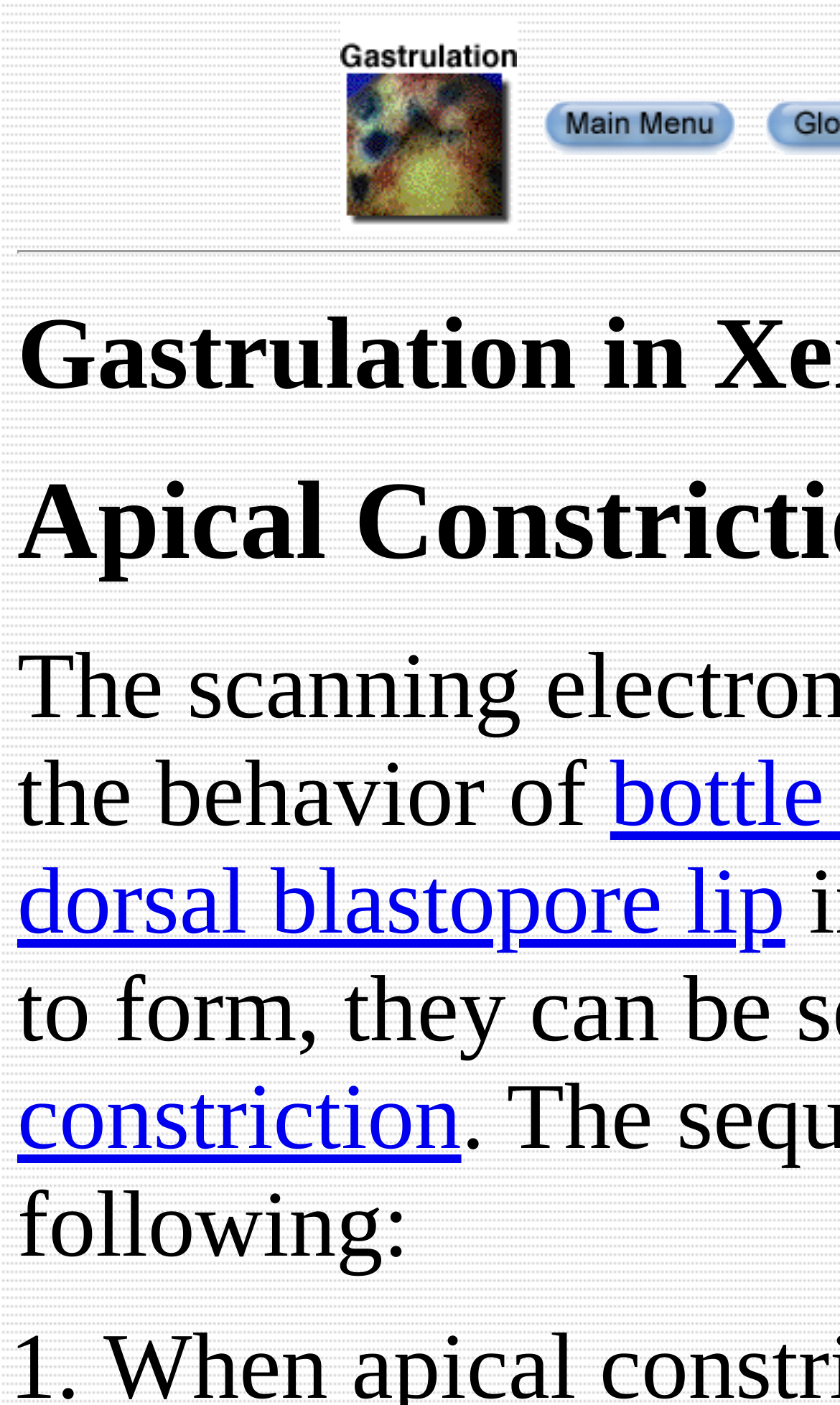Extract the main heading from the webpage content.

Apical Constriction of Bottle Cells